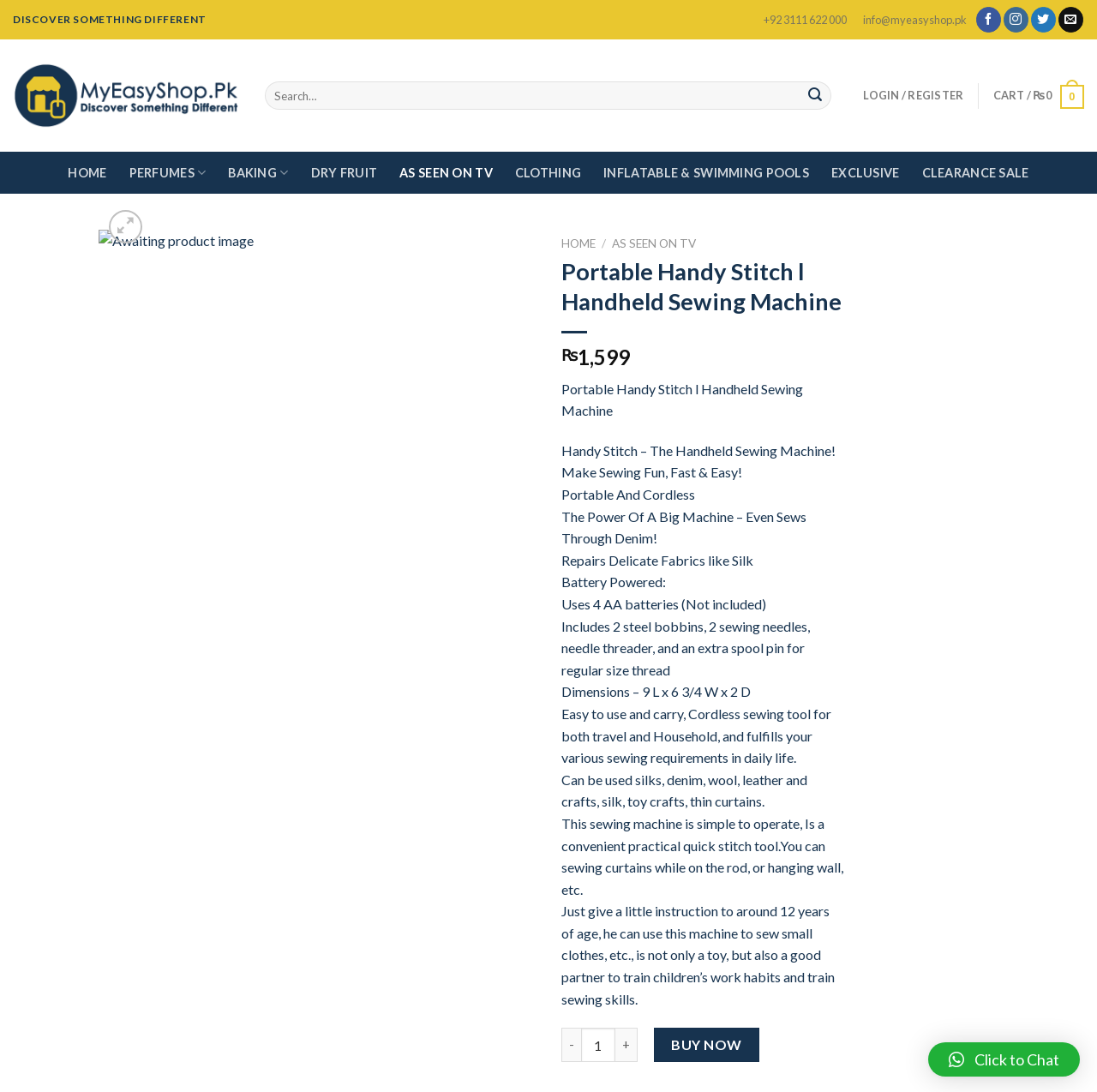What is the power source of the Handy Stitch?
Please provide a single word or phrase answer based on the image.

Battery Powered